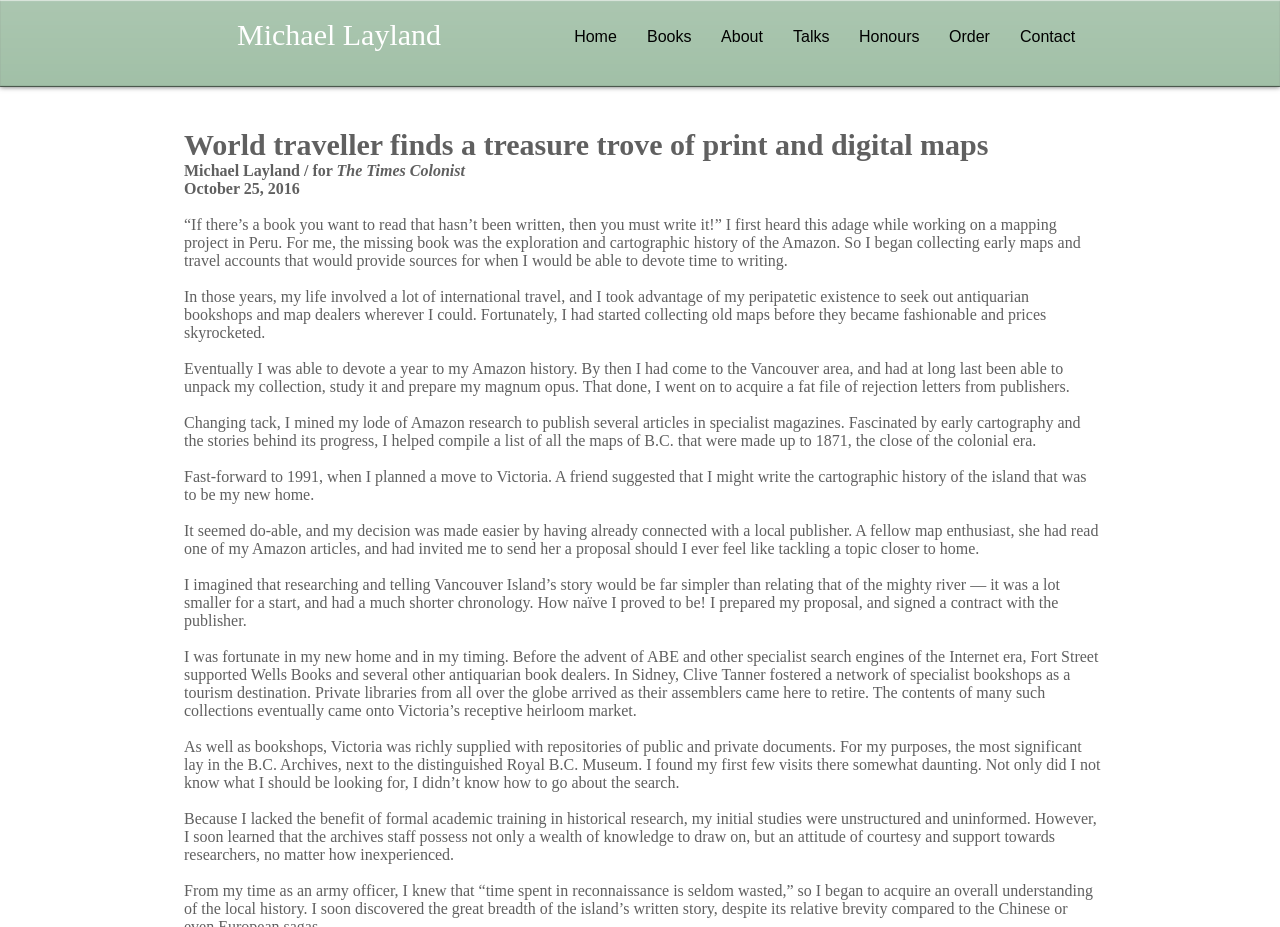What is the topic of the article?
Answer the question using a single word or phrase, according to the image.

Cartography and map collecting